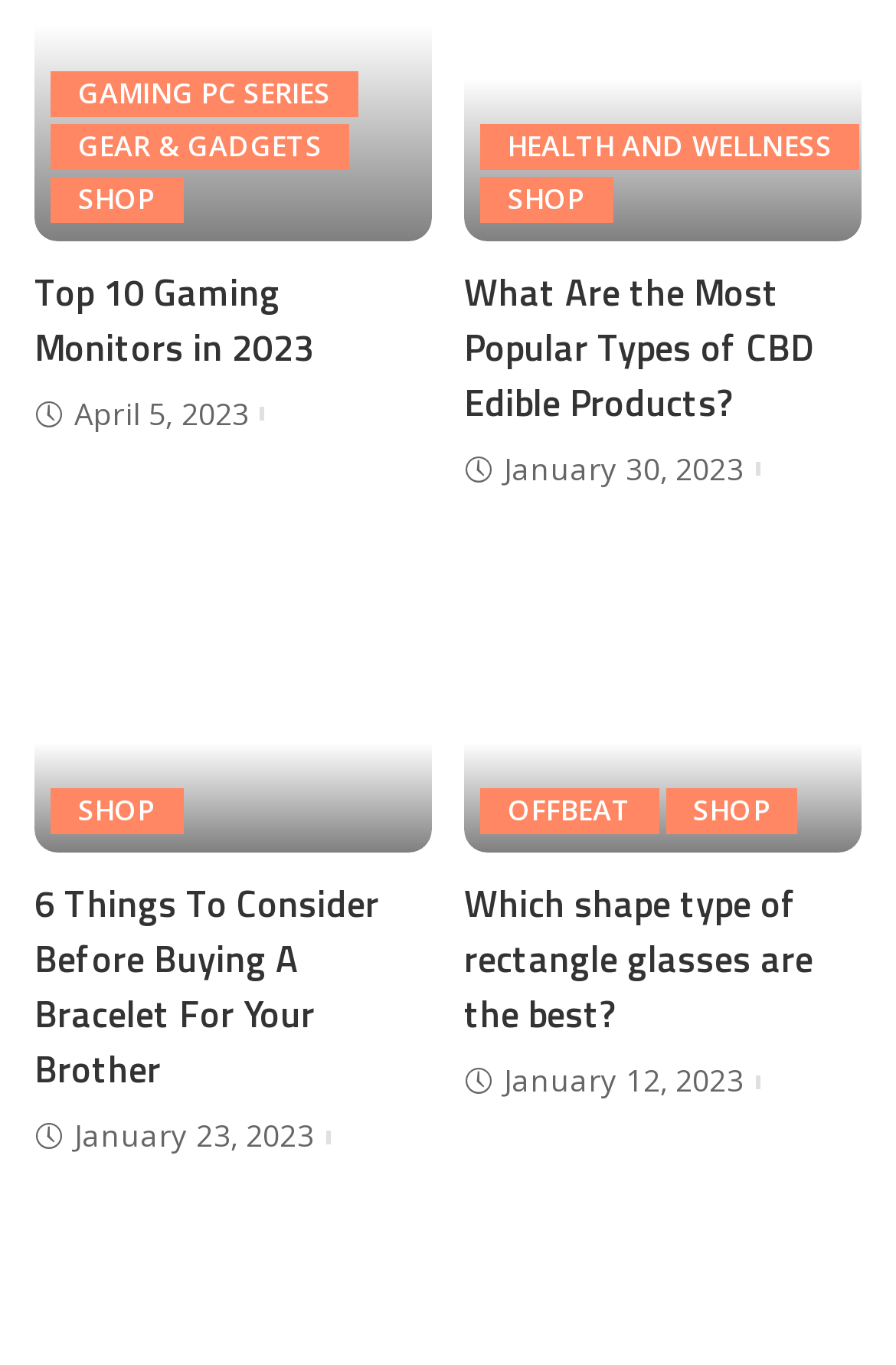How many categories are listed on the top?
Please provide a detailed answer to the question.

I counted the number of links at the top of the webpage, which are 'GAMING PC SERIES', 'GEAR & GADGETS', 'SHOP', and 'HEALTH AND WELLNESS'. Therefore, there are 4 categories listed on the top.